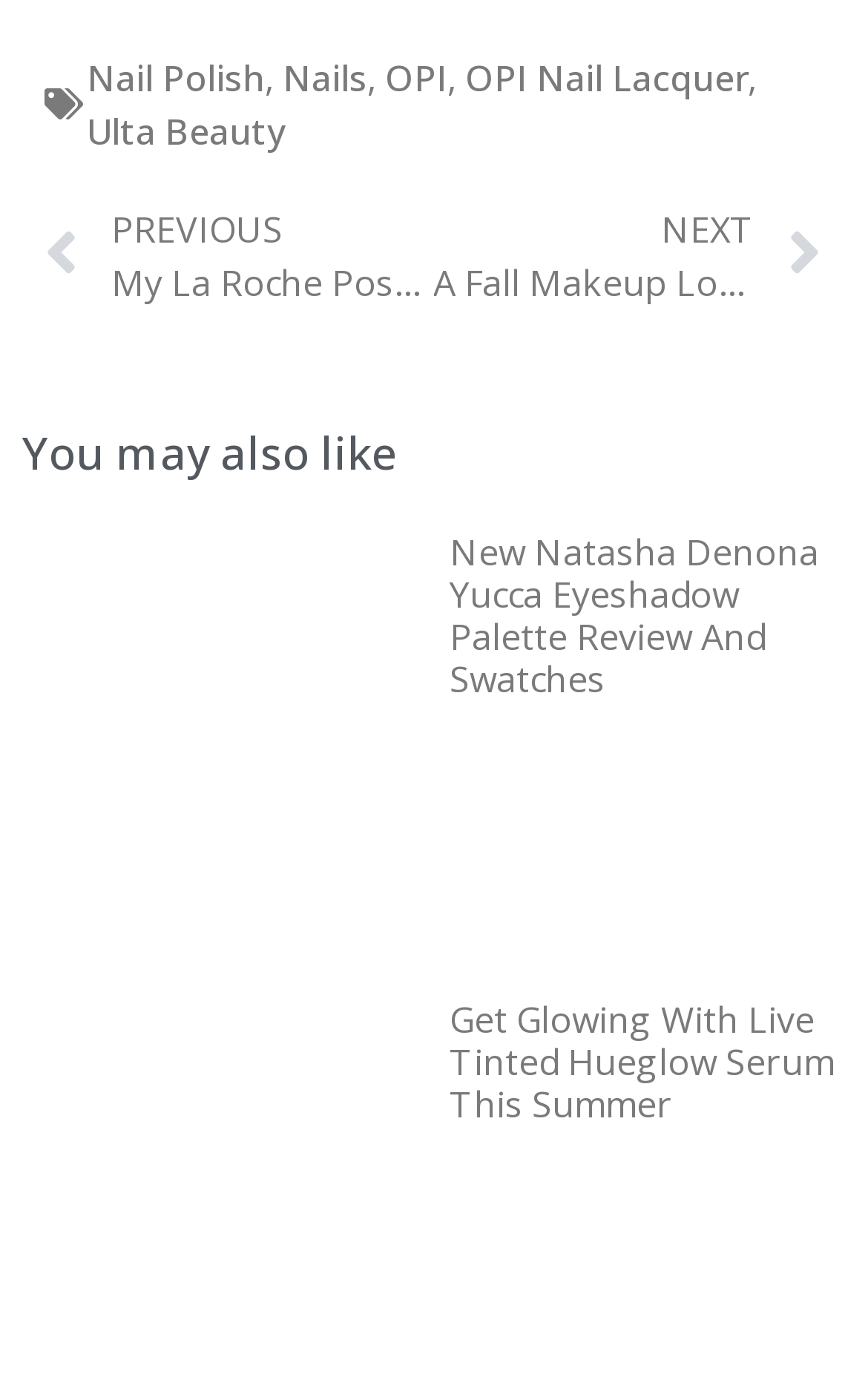Please specify the bounding box coordinates of the clickable region necessary for completing the following instruction: "Read about Natasha Denona Yucca Eyeshadow Palette". The coordinates must consist of four float numbers between 0 and 1, i.e., [left, top, right, bottom].

[0.026, 0.384, 0.5, 0.682]